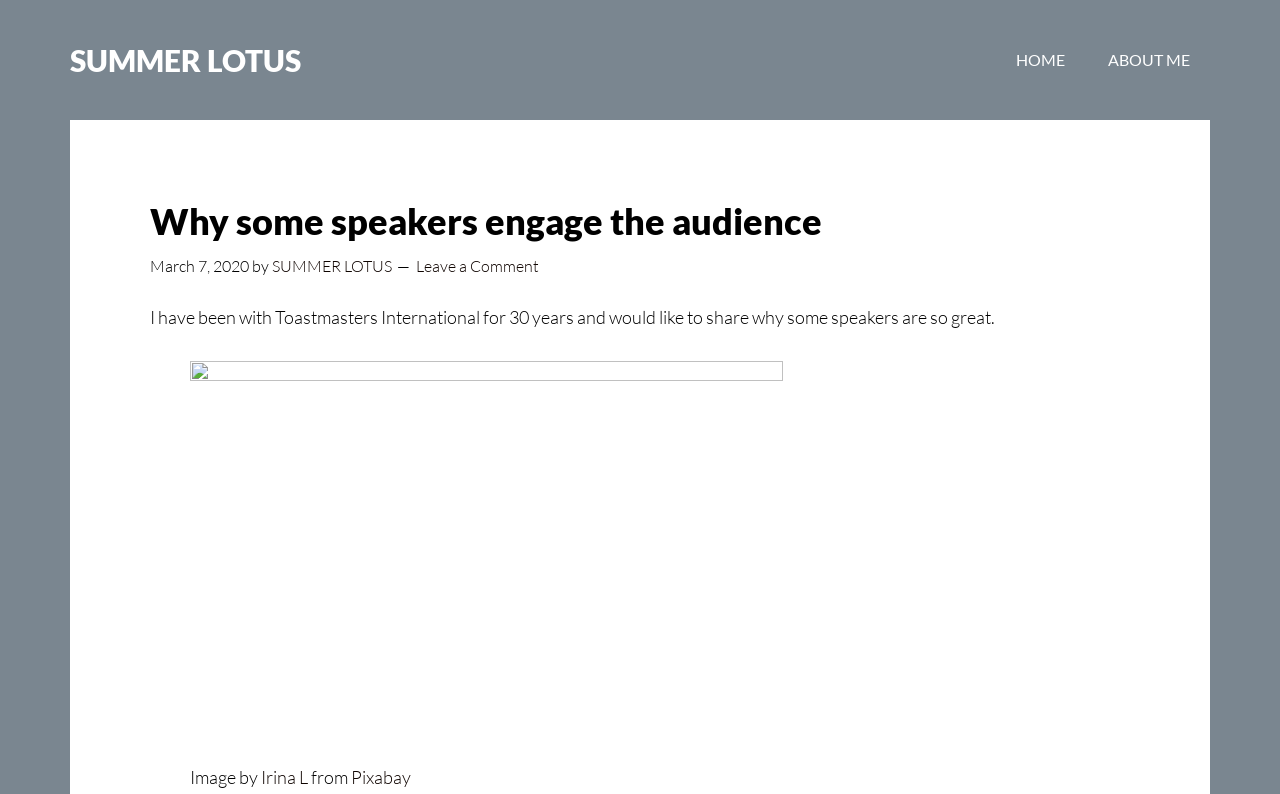Determine the title of the webpage and give its text content.

Why some speakers engage the audience